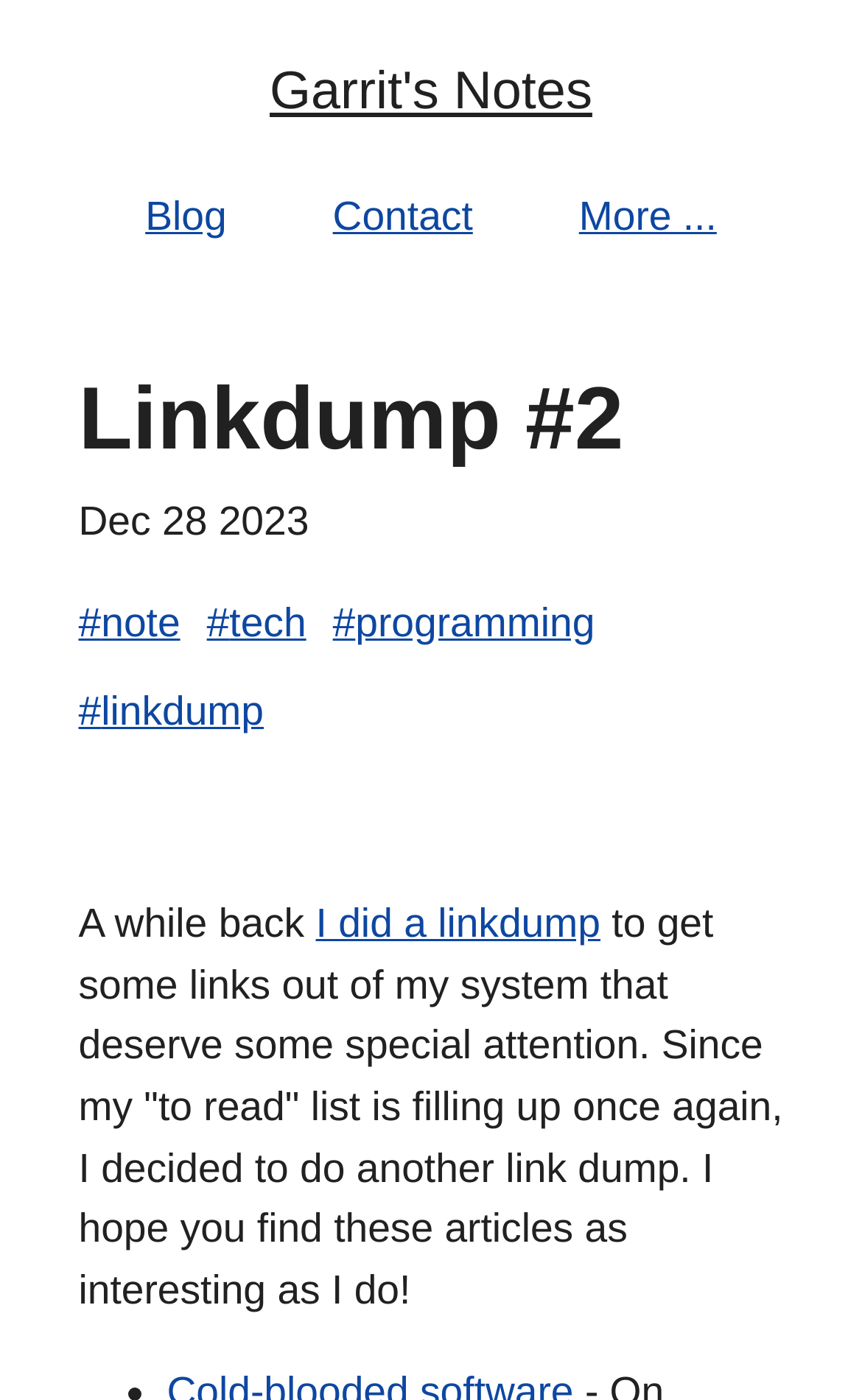What is the date of the linkdump?
Answer the question with just one word or phrase using the image.

Dec 28 2023